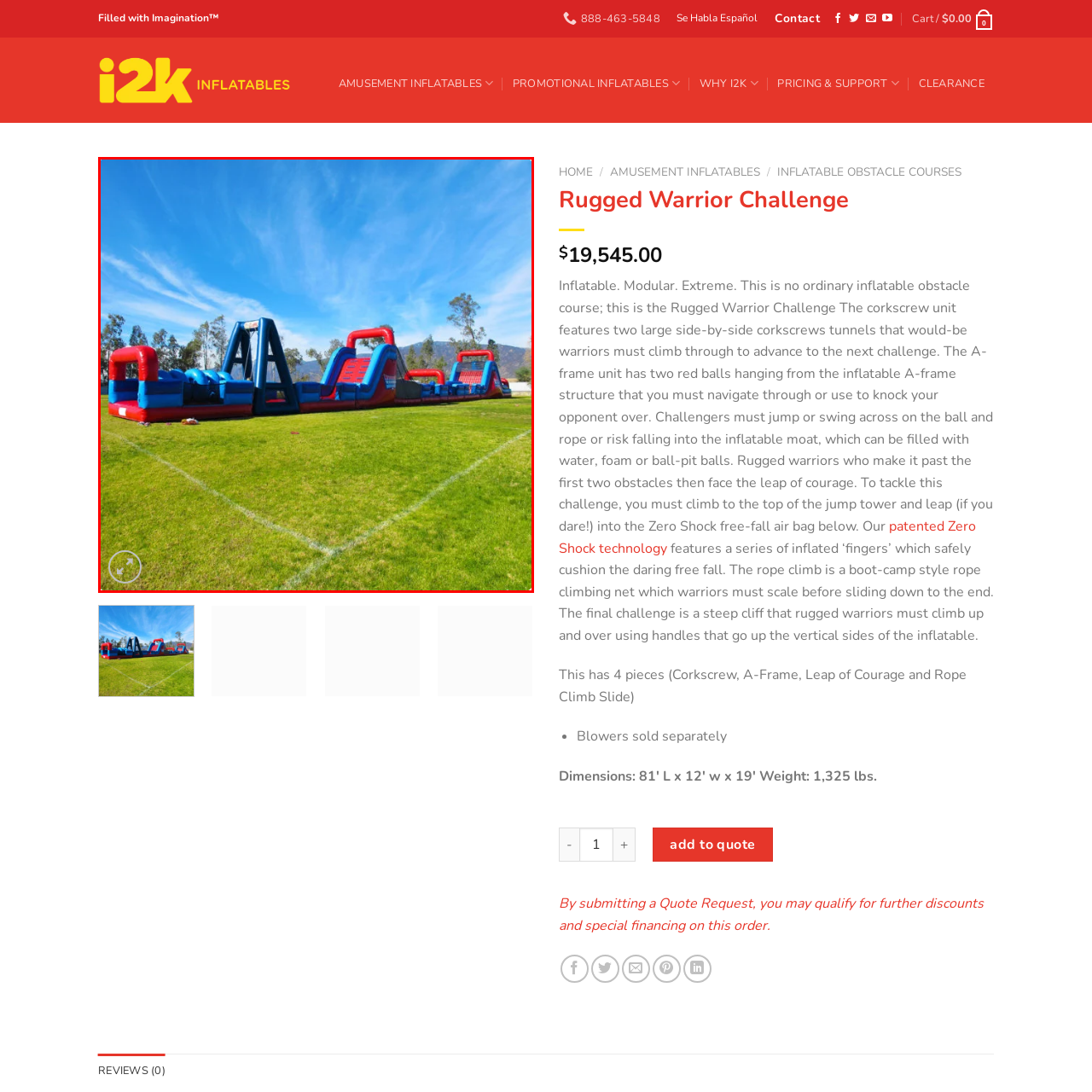What type of lawn is the course situated on?
Observe the image inside the red bounding box and give a concise answer using a single word or phrase.

lush green